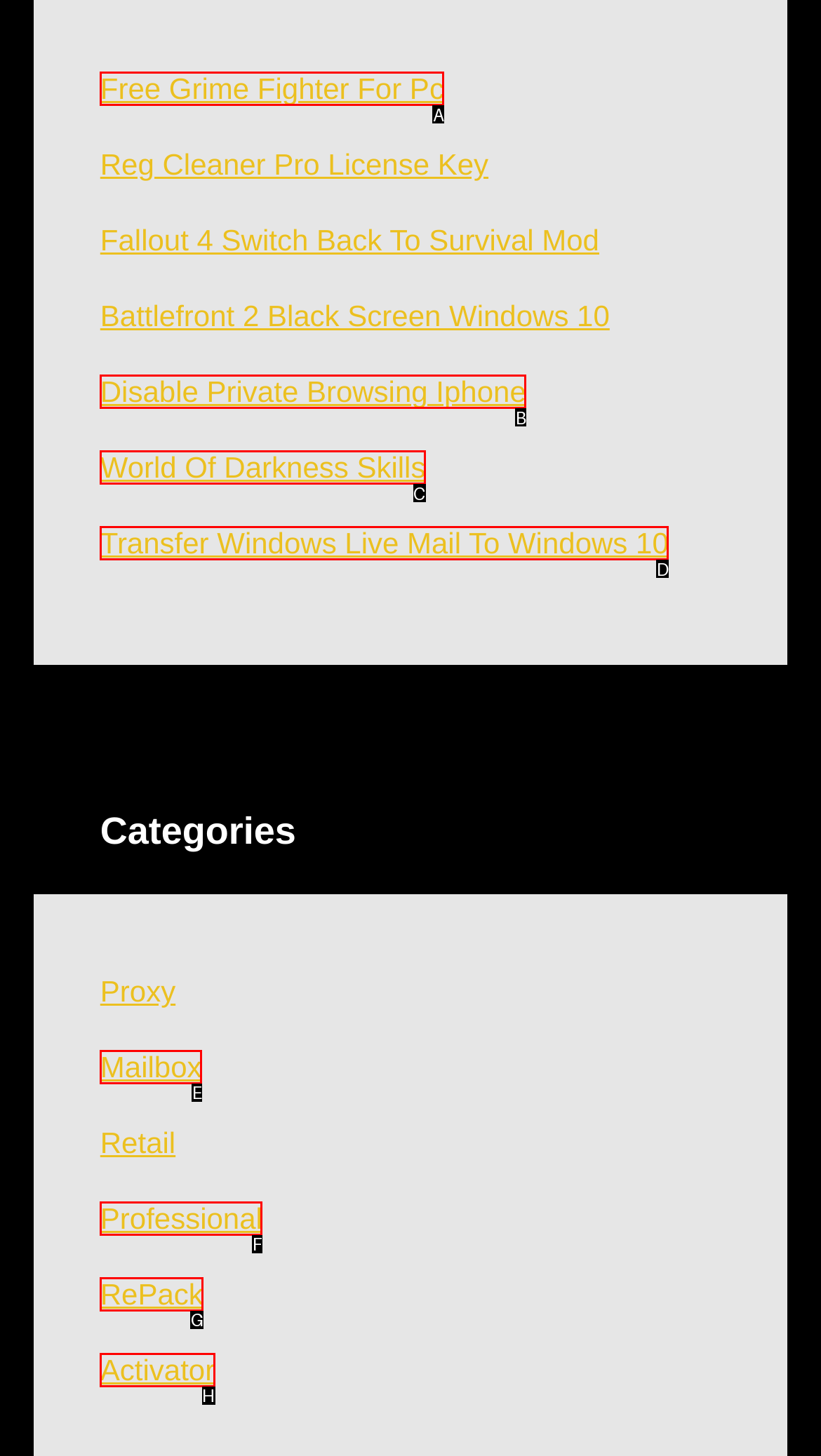Match the HTML element to the description: World Of Darkness Skills. Respond with the letter of the correct option directly.

C